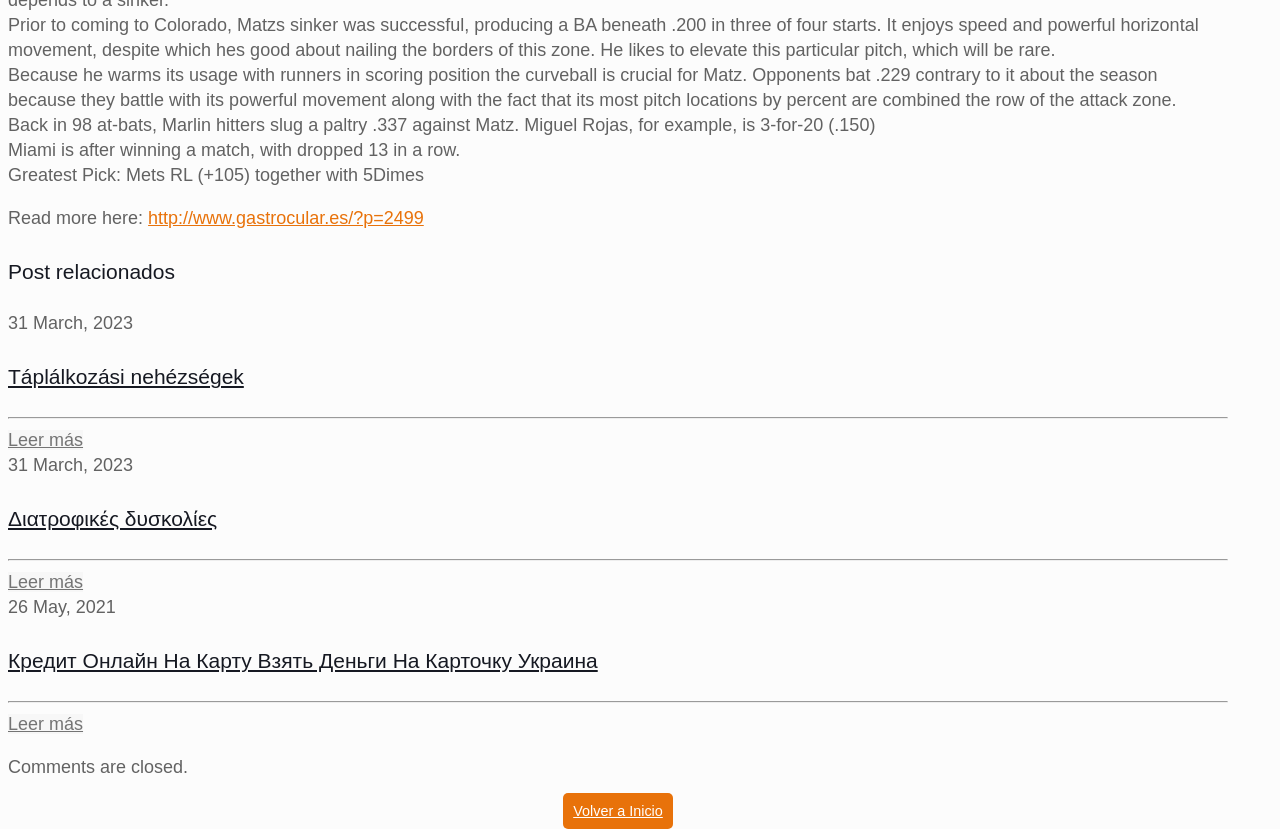What is the recommended pick for the Mets game?
Please respond to the question with a detailed and thorough explanation.

The fifth paragraph suggests the greatest pick for the Mets game is Mets RL (+105) together with 5Dimes.